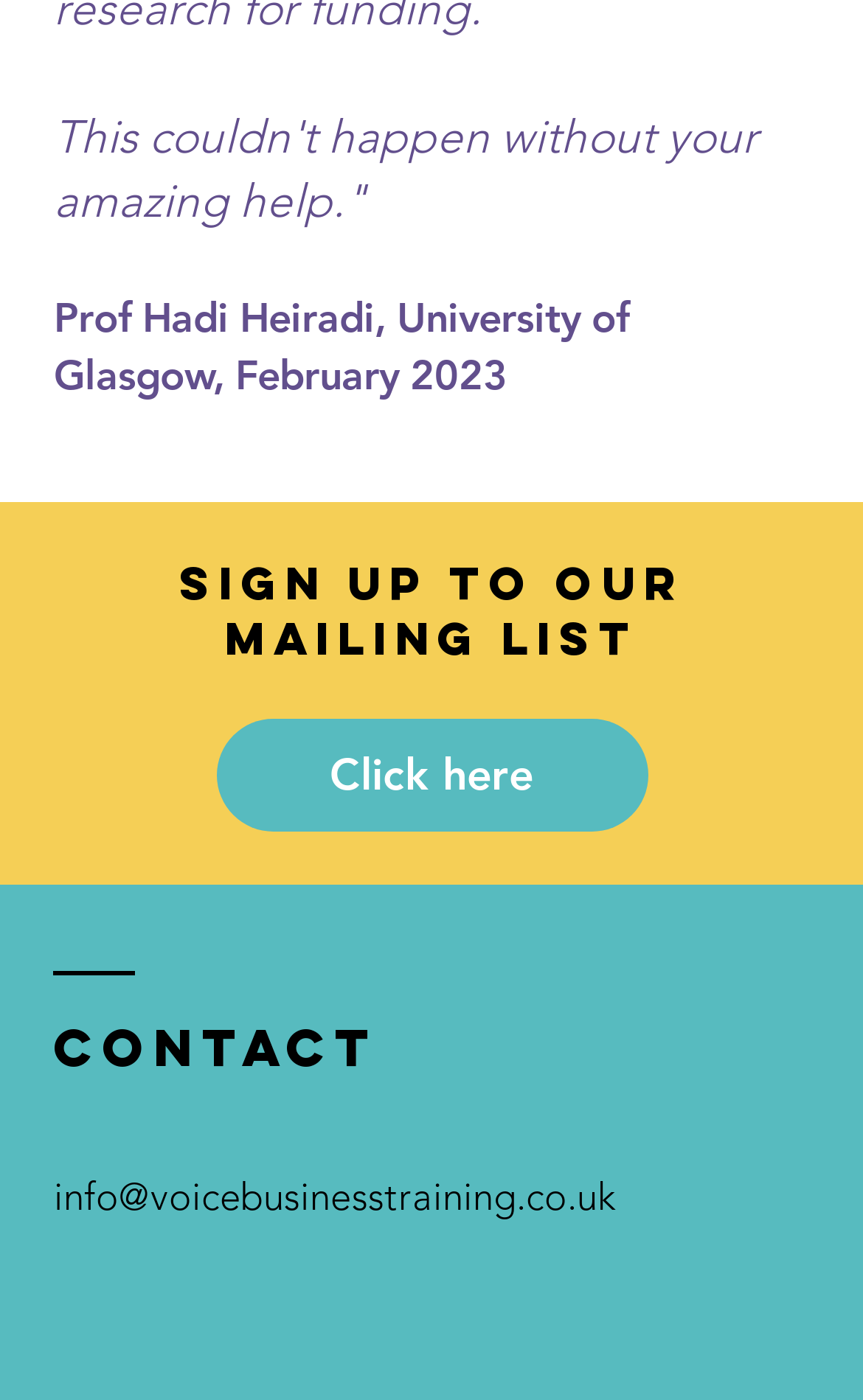Provide a short answer to the following question with just one word or phrase: Is the 'Enter Your Email' field required?

Yes